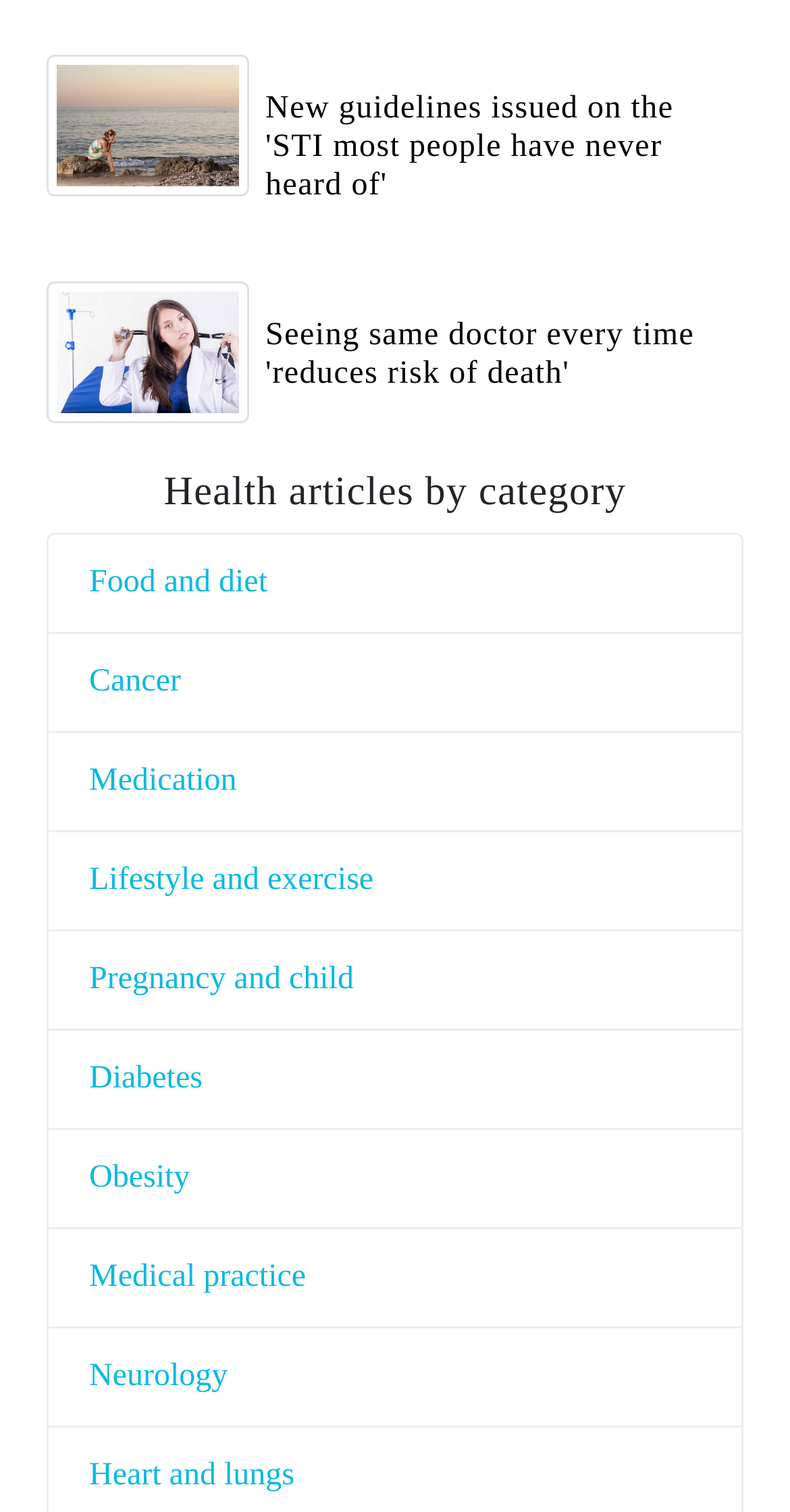What is the topic of the first news article?
Using the details from the image, give an elaborate explanation to answer the question.

The first news article is about a sexually transmitted bacterial infection called mycoplasma genitalium (MG), which is becoming increasingly resistant to antibiotics, as indicated by the image and heading elements at the top of the webpage.